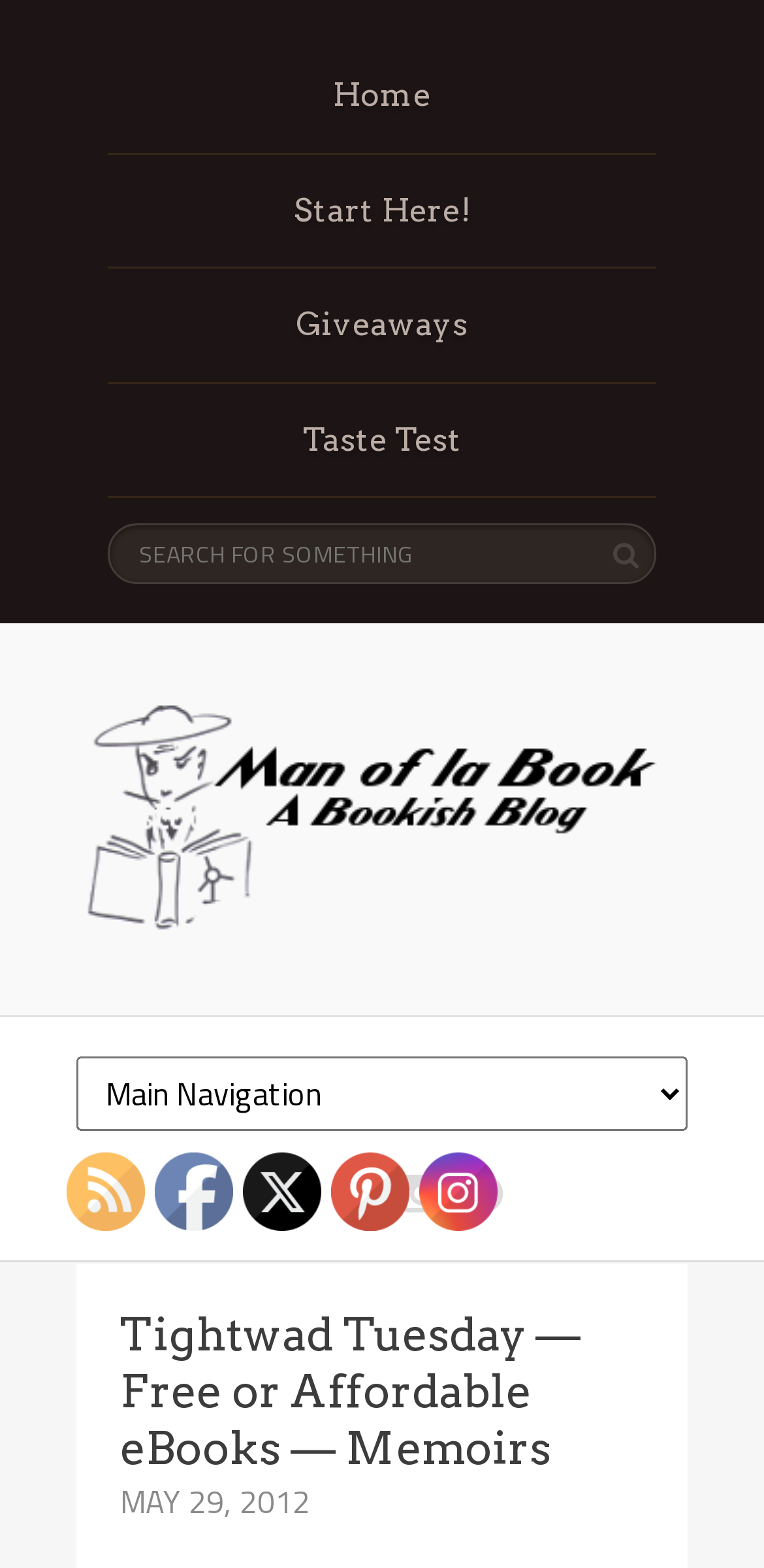Please identify the bounding box coordinates of the area that needs to be clicked to fulfill the following instruction: "visit Man of La Book blog."

[0.1, 0.441, 0.933, 0.604]